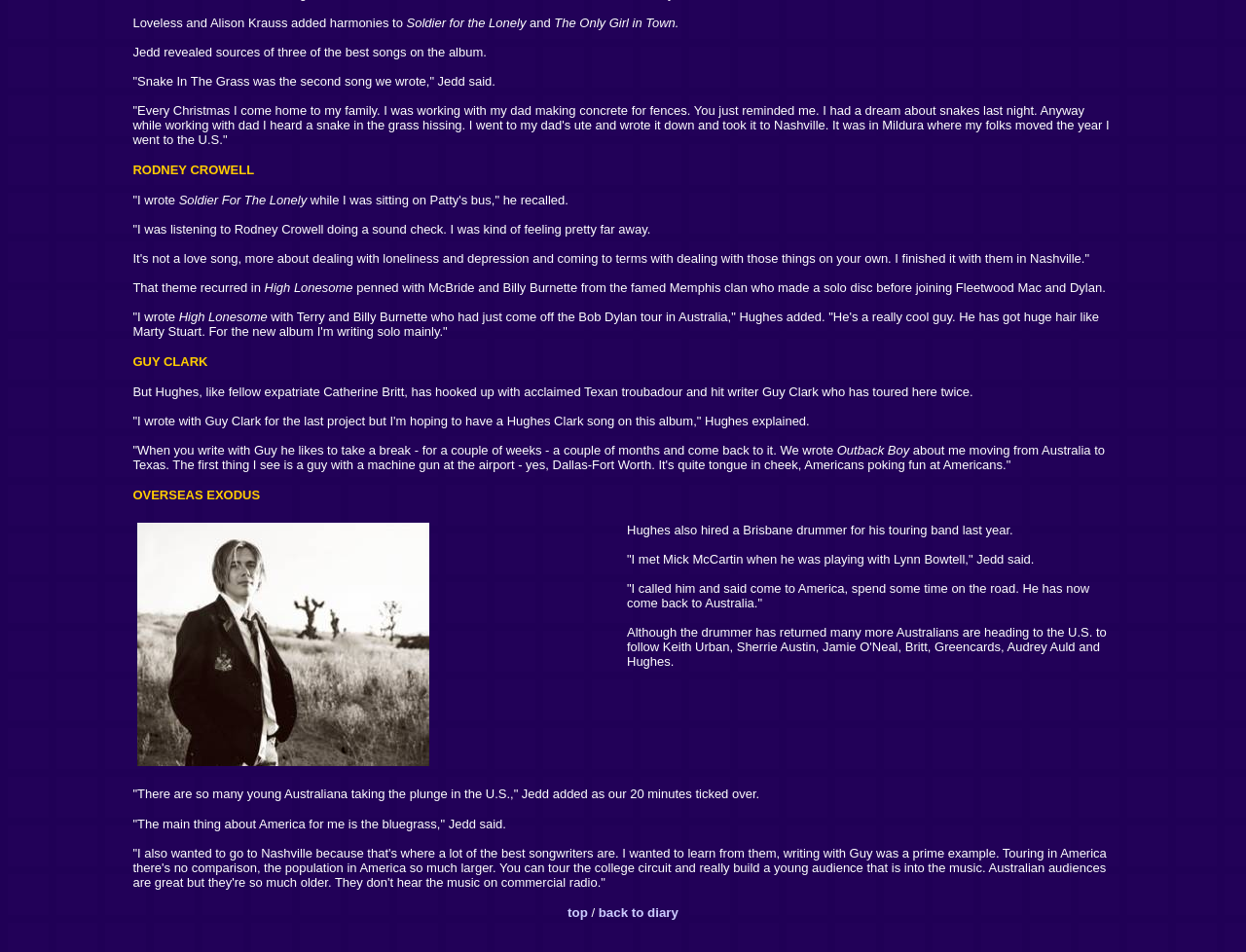Use a single word or phrase to respond to the question:
Who is the Texan troubadour that Jedd has hooked up with?

Guy Clark